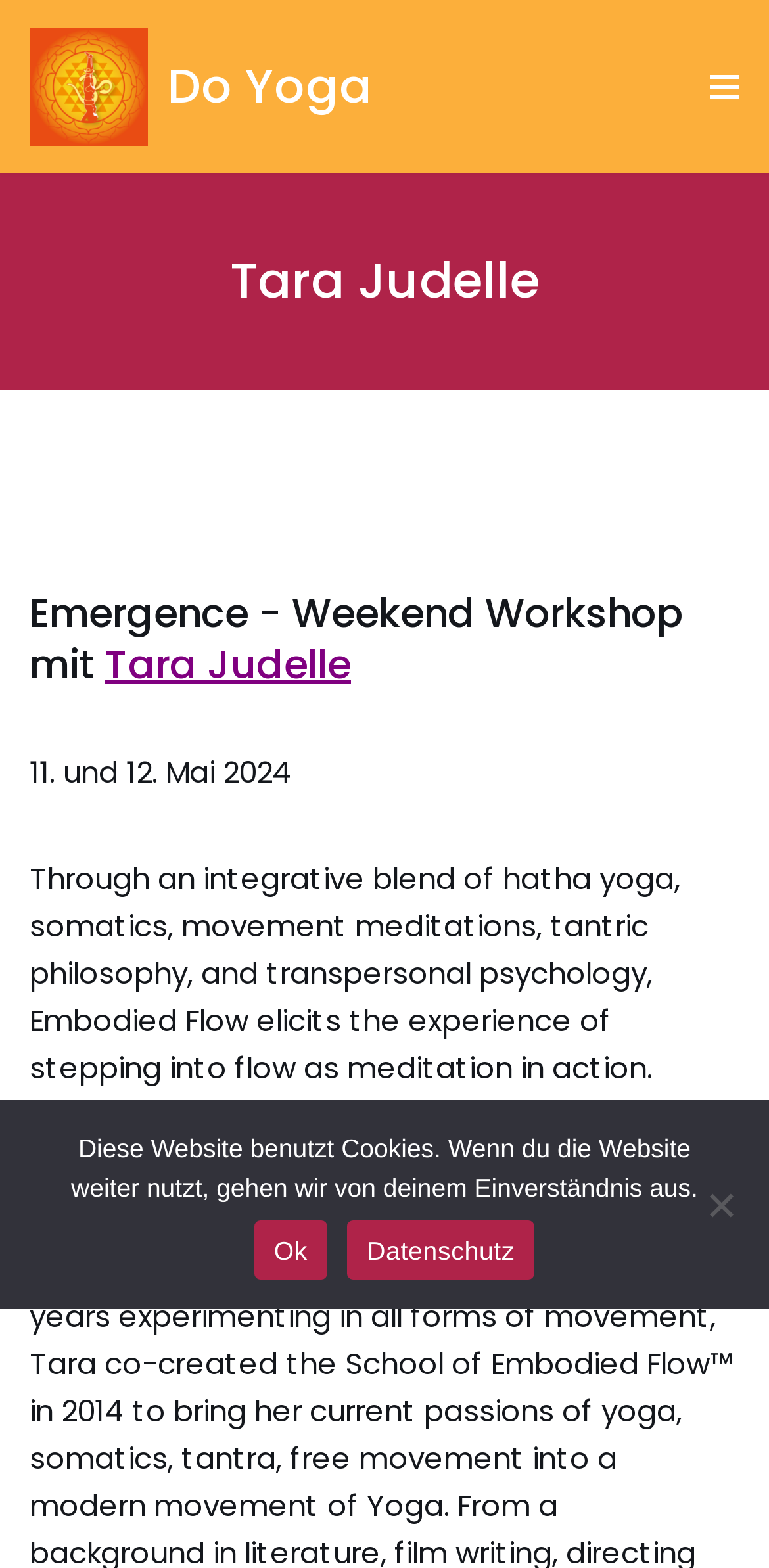Using the description: "Zum Inhalt springen", determine the UI element's bounding box coordinates. Ensure the coordinates are in the format of four float numbers between 0 and 1, i.e., [left, top, right, bottom].

[0.0, 0.04, 0.077, 0.065]